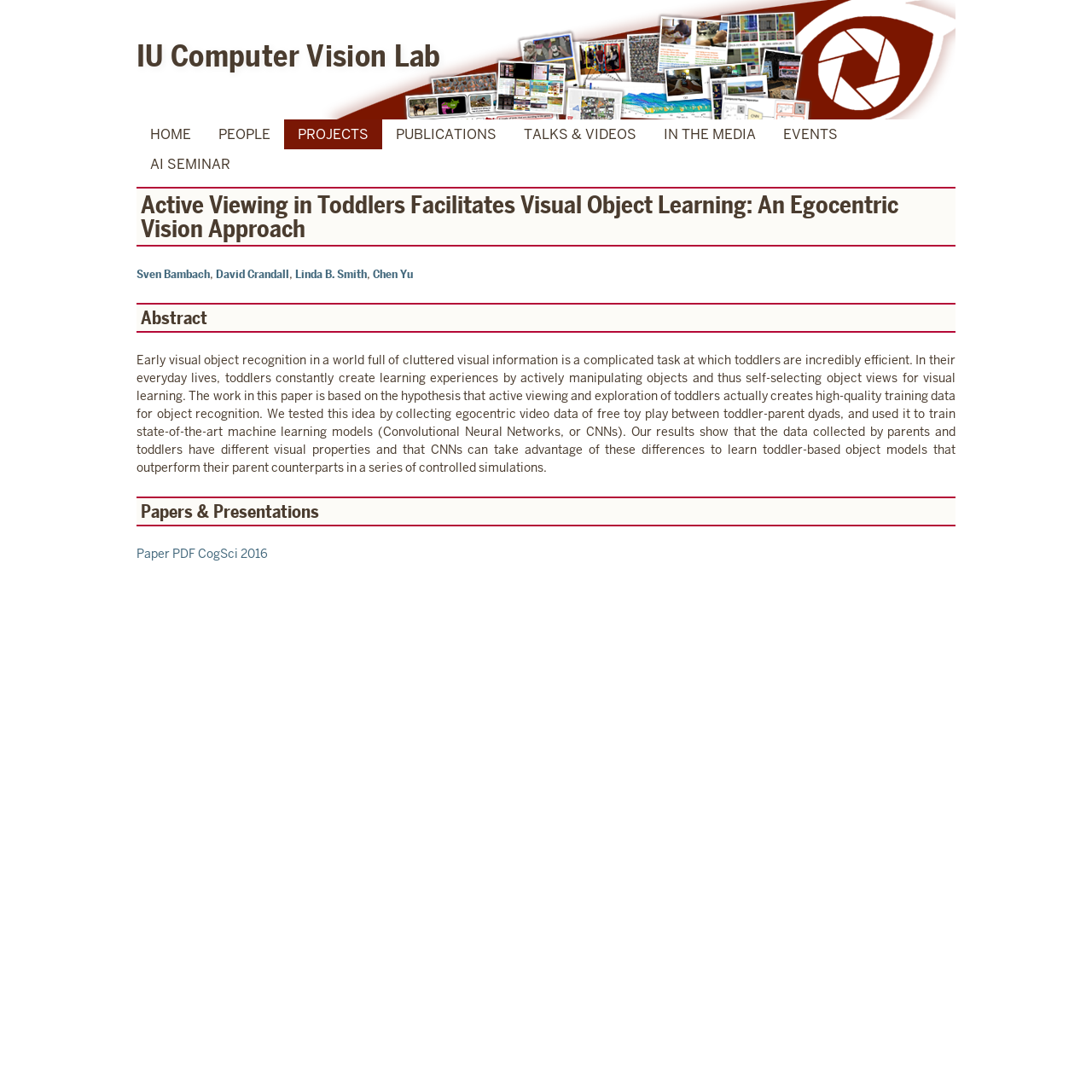Please indicate the bounding box coordinates for the clickable area to complete the following task: "download paper PDF". The coordinates should be specified as four float numbers between 0 and 1, i.e., [left, top, right, bottom].

[0.125, 0.5, 0.245, 0.514]